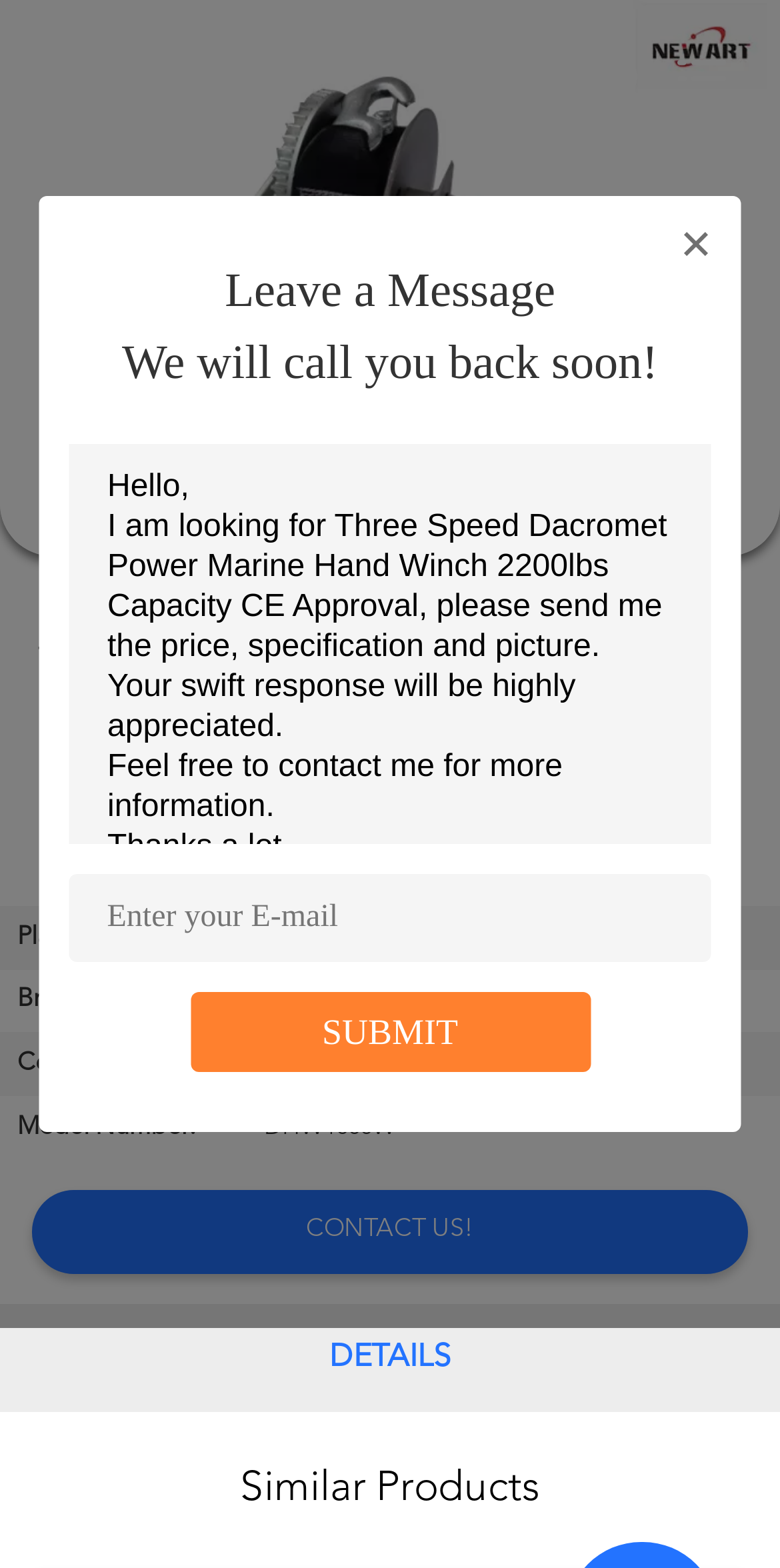What is the place of origin of the product?
Carefully analyze the image and provide a thorough answer to the question.

The place of origin of the product can be found in the table 'Get the latest price' under the rowheader 'Place of Origin:' which is located in the middle of the webpage.